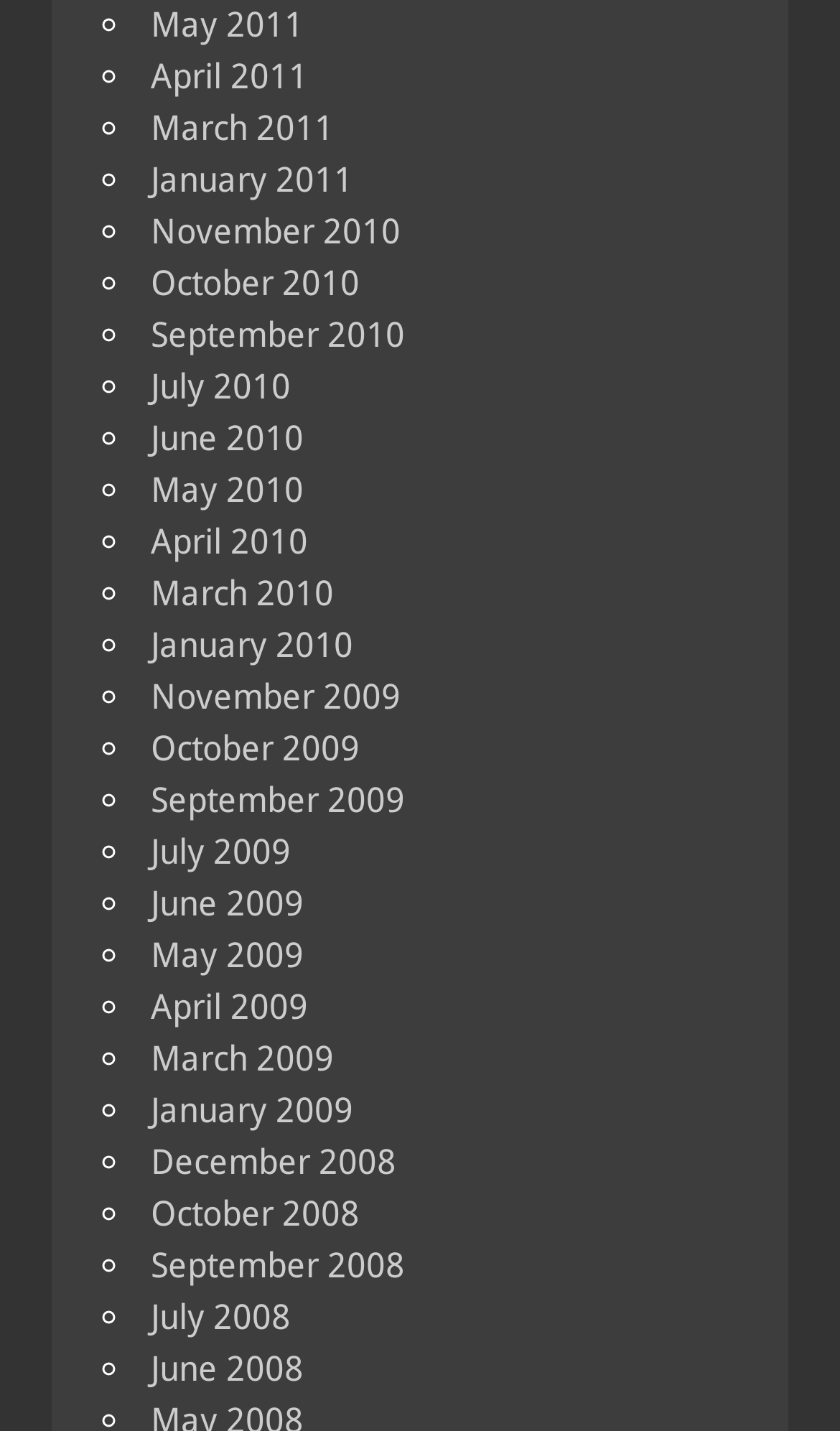Please identify the bounding box coordinates of the element I need to click to follow this instruction: "Click on 'Dart Boat Company Today'".

None